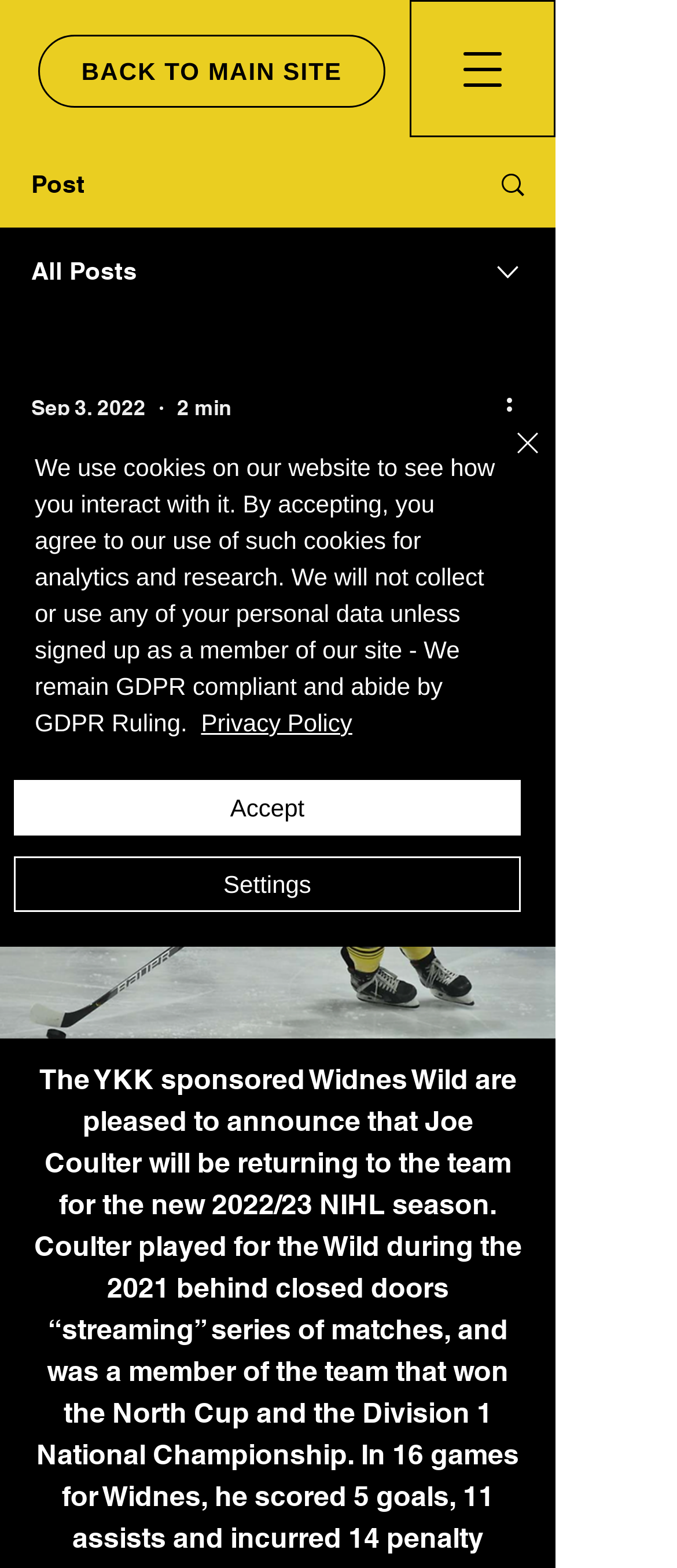Identify the coordinates of the bounding box for the element that must be clicked to accomplish the instruction: "Open navigation menu".

[0.605, 0.0, 0.821, 0.088]